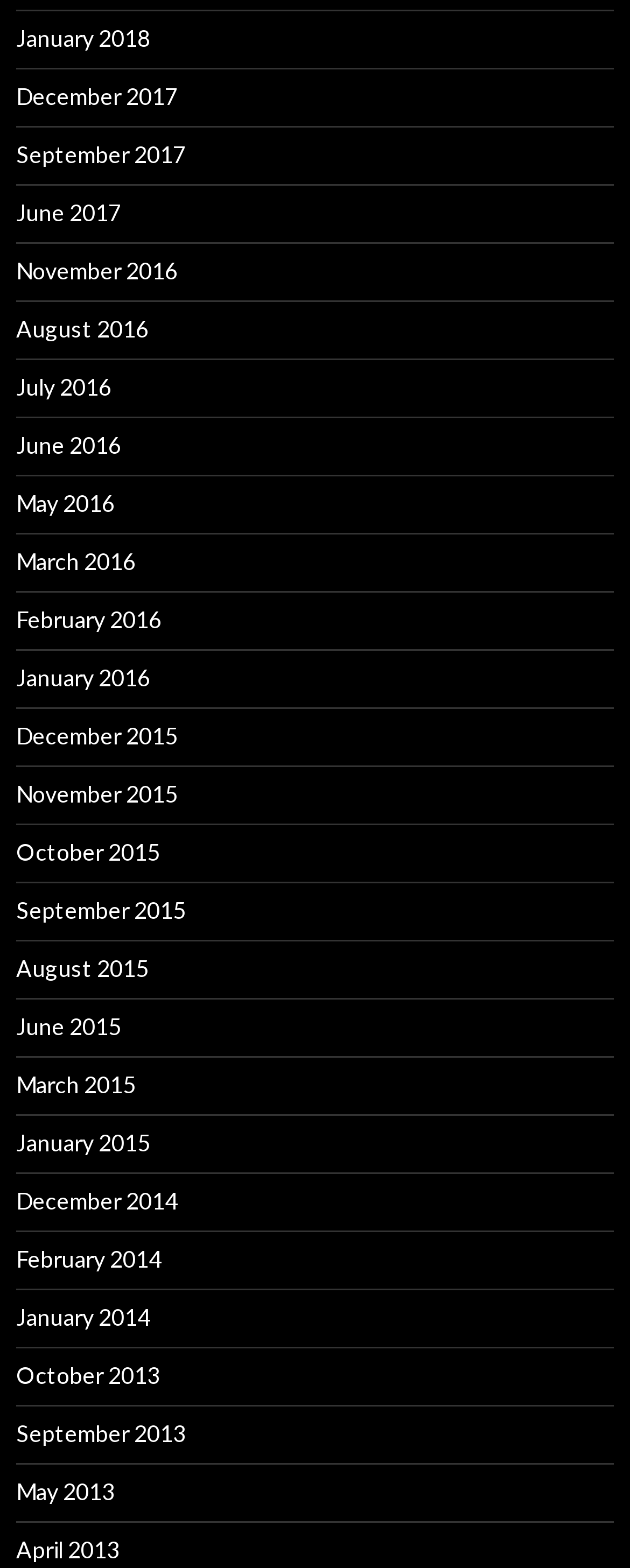Please answer the following question using a single word or phrase: 
What is the earliest month listed?

January 2014